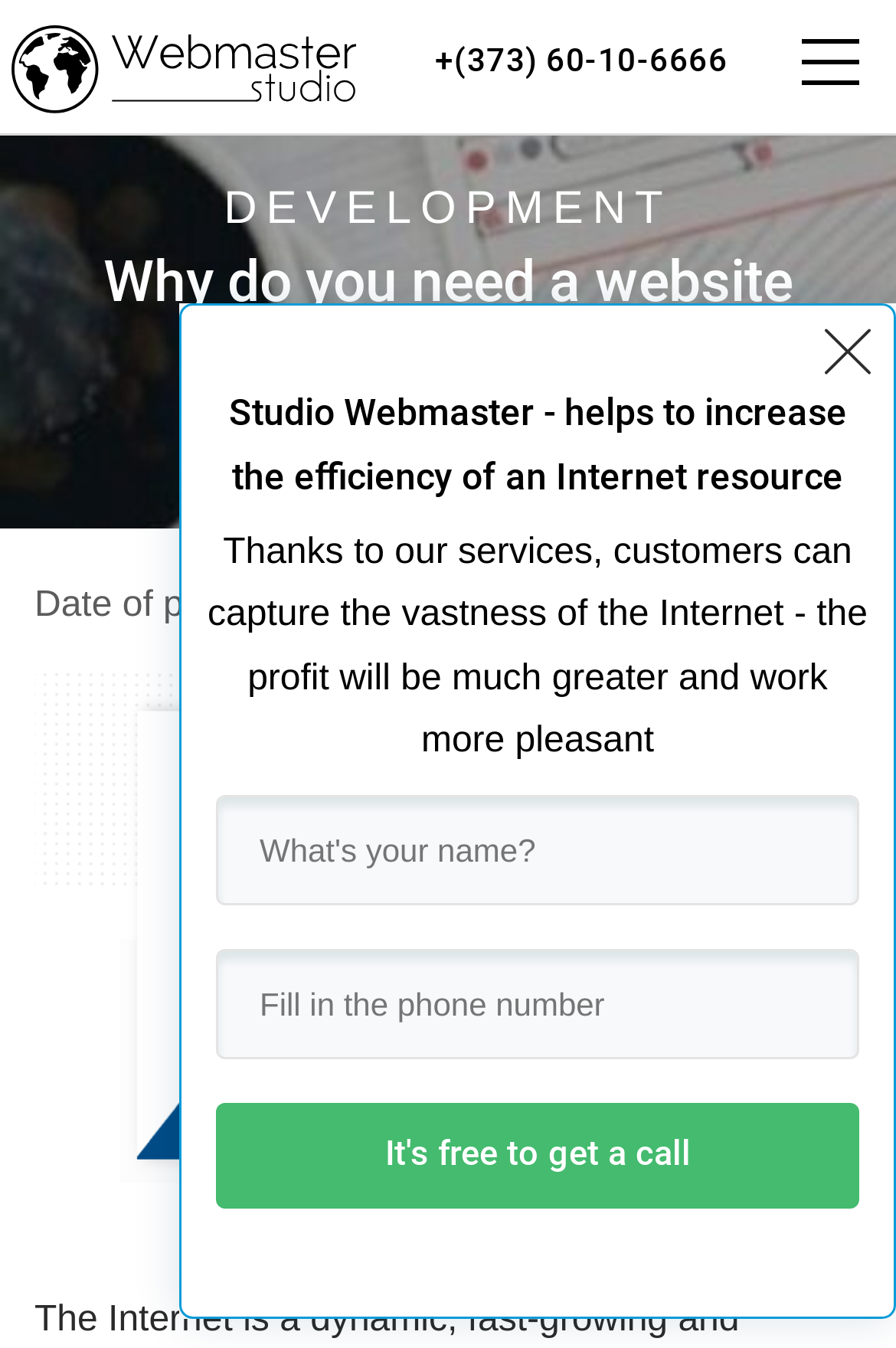What is the topic of the article?
Kindly give a detailed and elaborate answer to the question.

I found the topic of the article by reading the heading element that says 'Why do you need a website modernization' which is located at the top of the webpage.